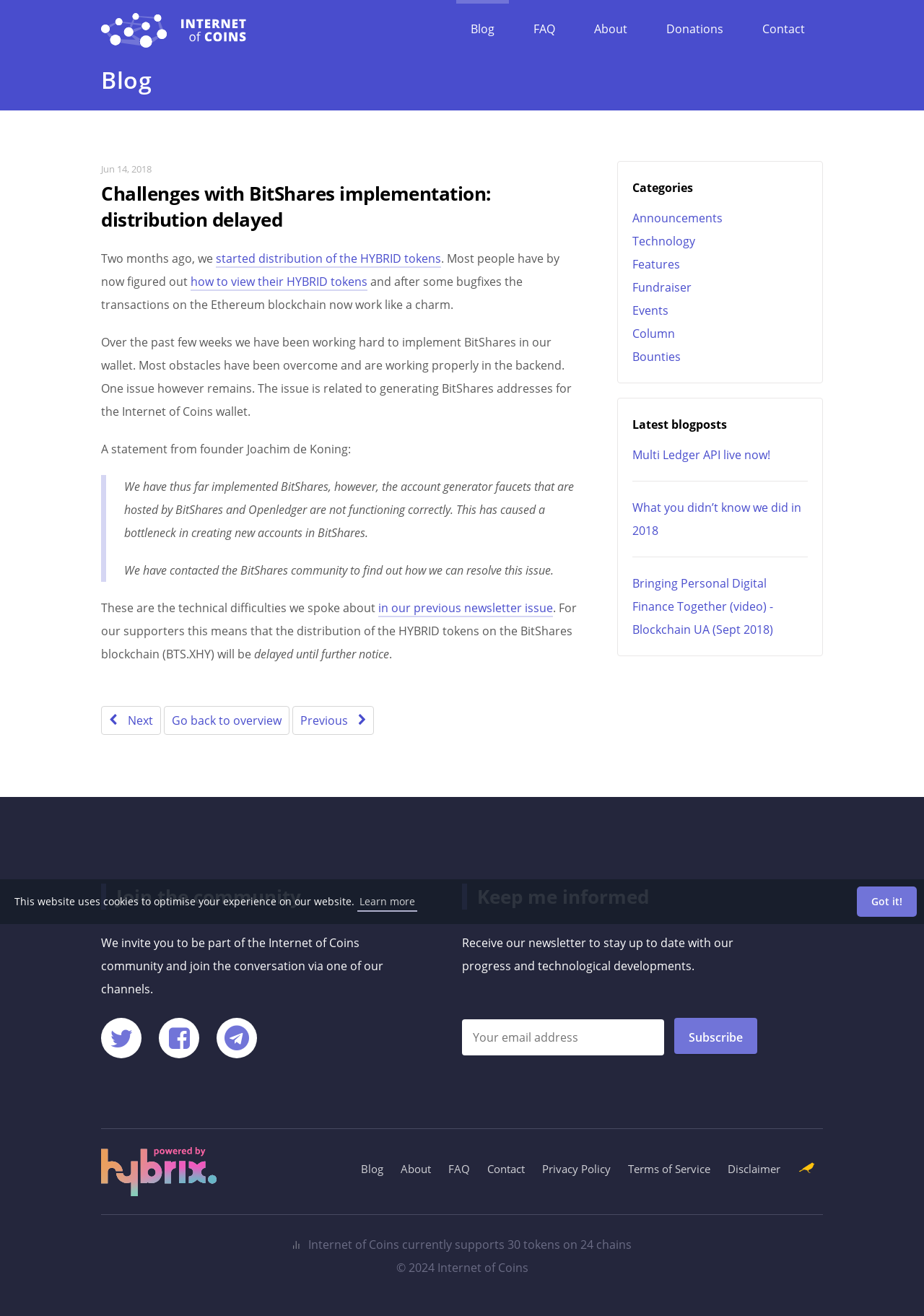Find the bounding box coordinates for the area that must be clicked to perform this action: "Click the 'Next' link".

[0.109, 0.536, 0.174, 0.558]